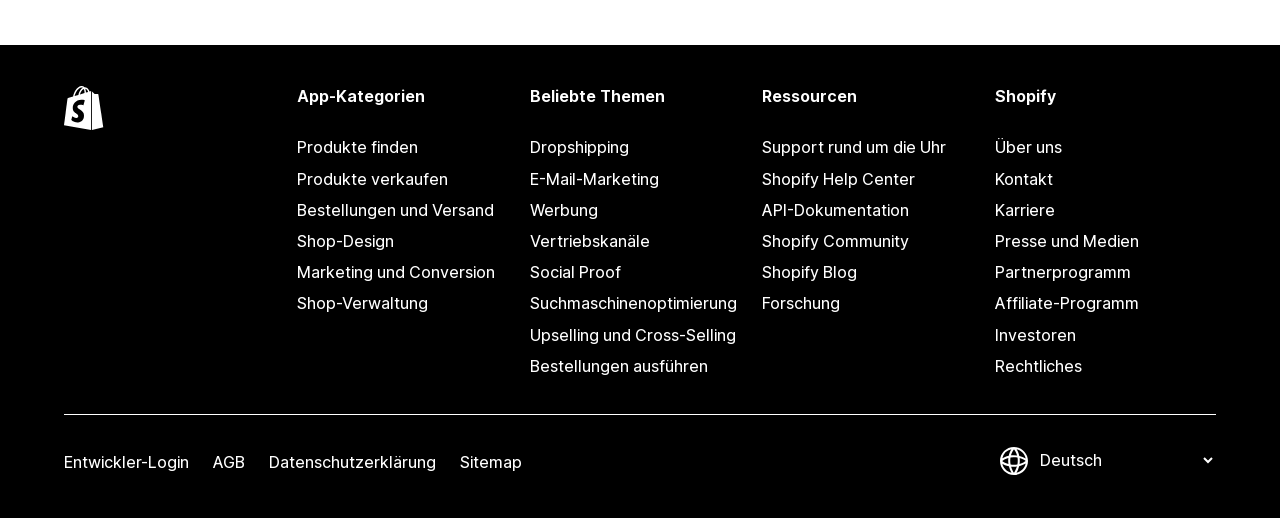Find the bounding box coordinates for the HTML element described as: "Get in touch". The coordinates should consist of four float values between 0 and 1, i.e., [left, top, right, bottom].

None